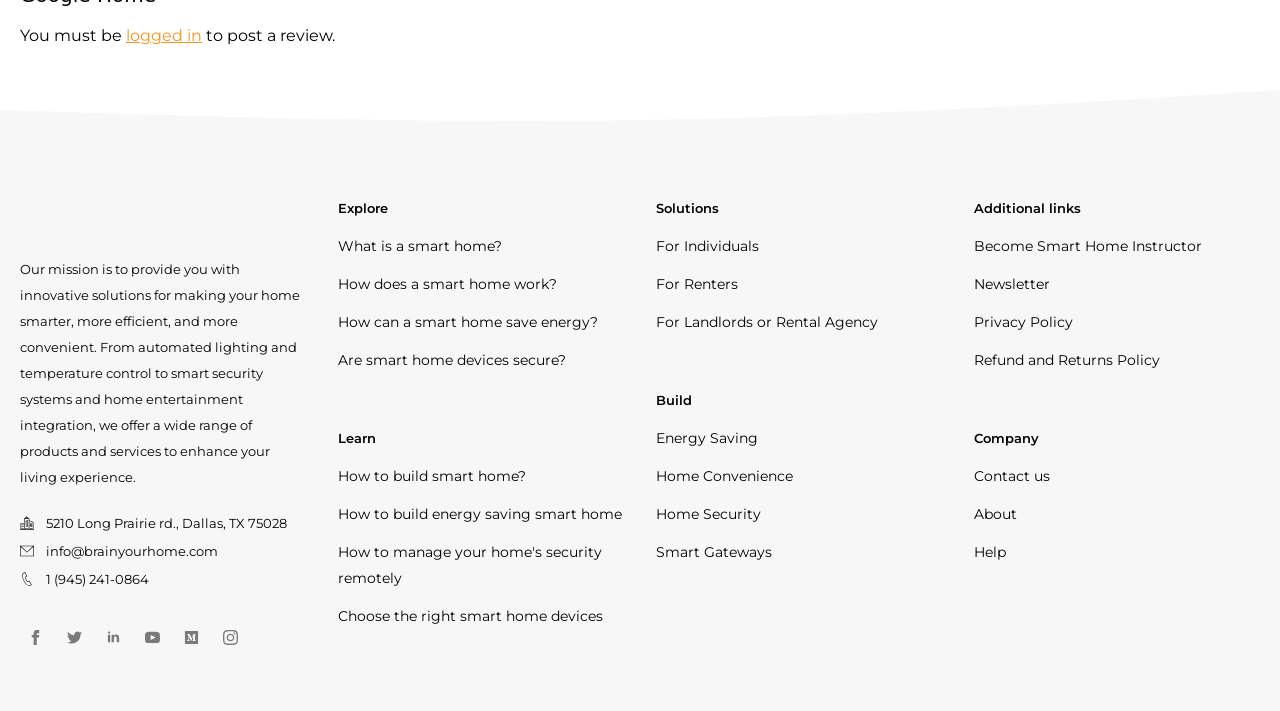Use one word or a short phrase to answer the question provided: 
What is the company's mission?

Provide innovative solutions